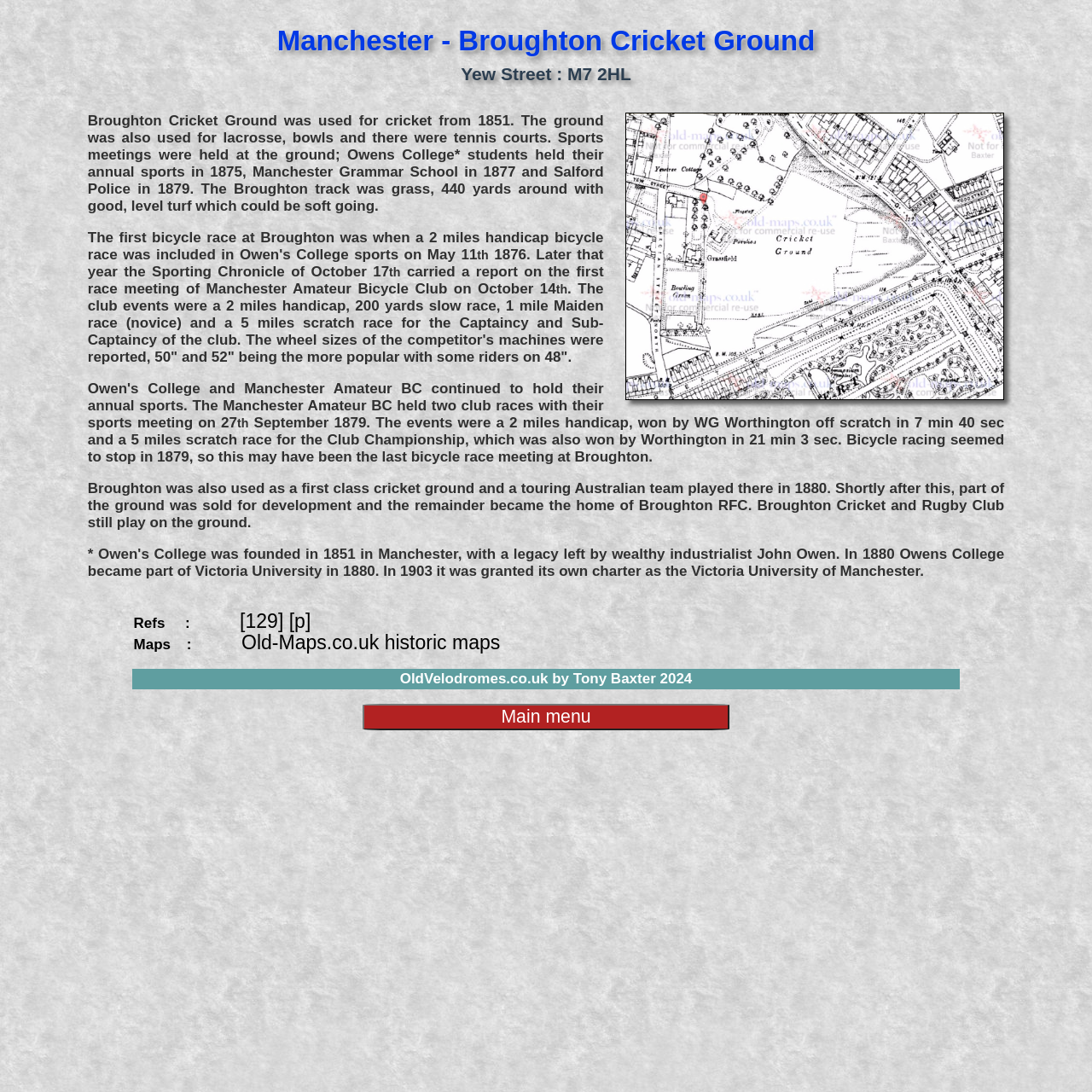Provide a one-word or short-phrase response to the question:
What is the name of the website author?

Tony Baxter